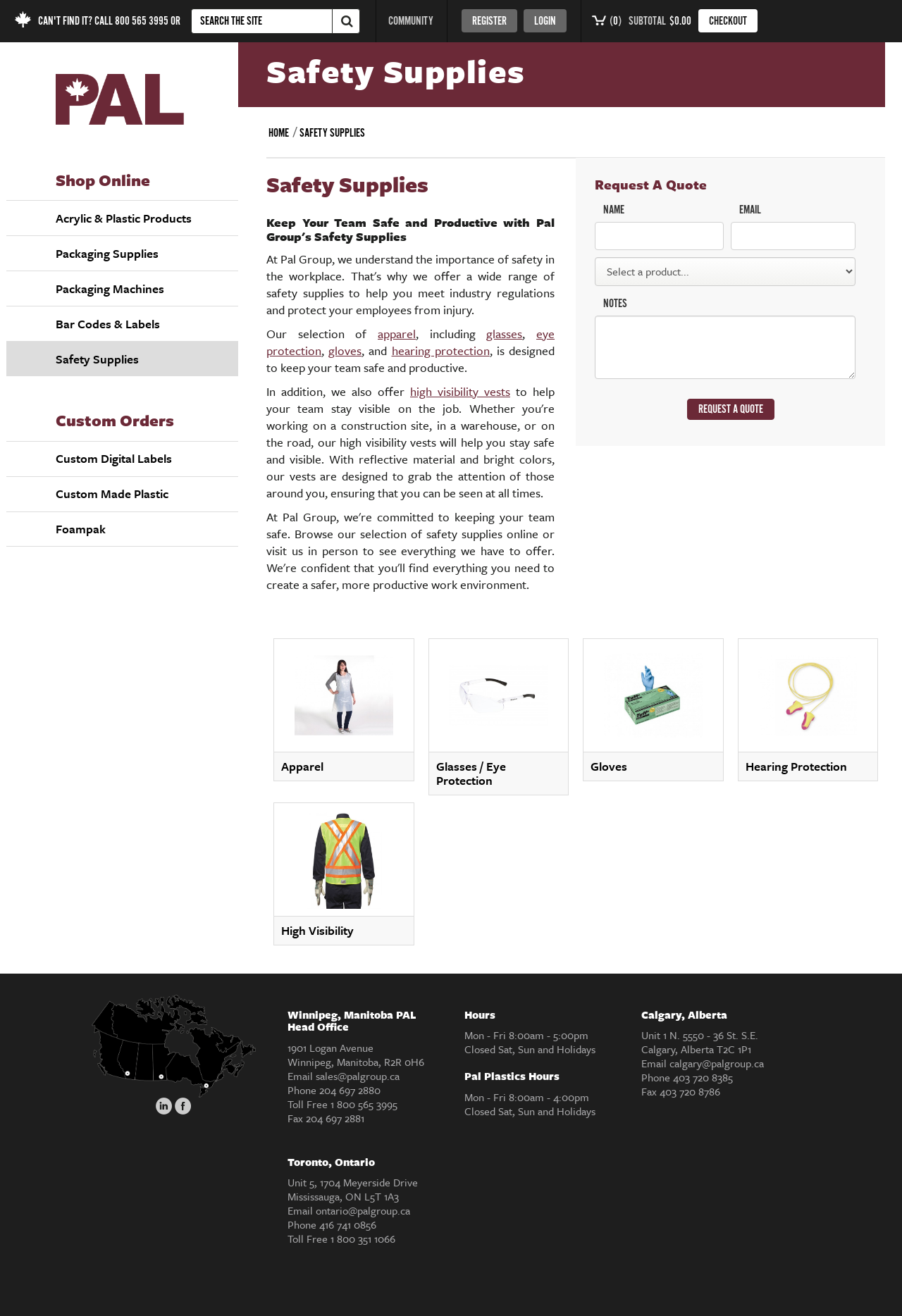What is the phone number of the Winnipeg office?
Based on the visual, give a brief answer using one word or a short phrase.

204 697 2880